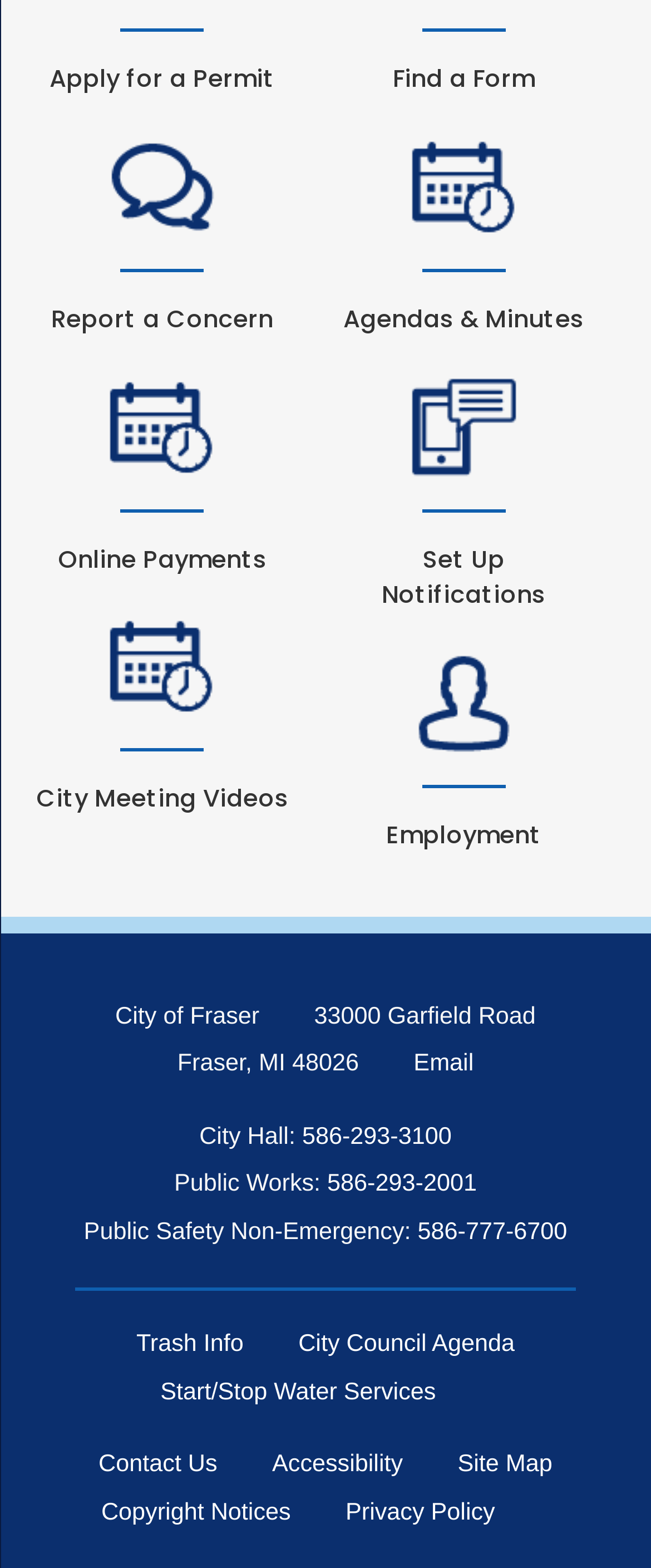Please locate the bounding box coordinates of the element that should be clicked to complete the given instruction: "View agendas and minutes".

[0.461, 0.07, 0.963, 0.216]